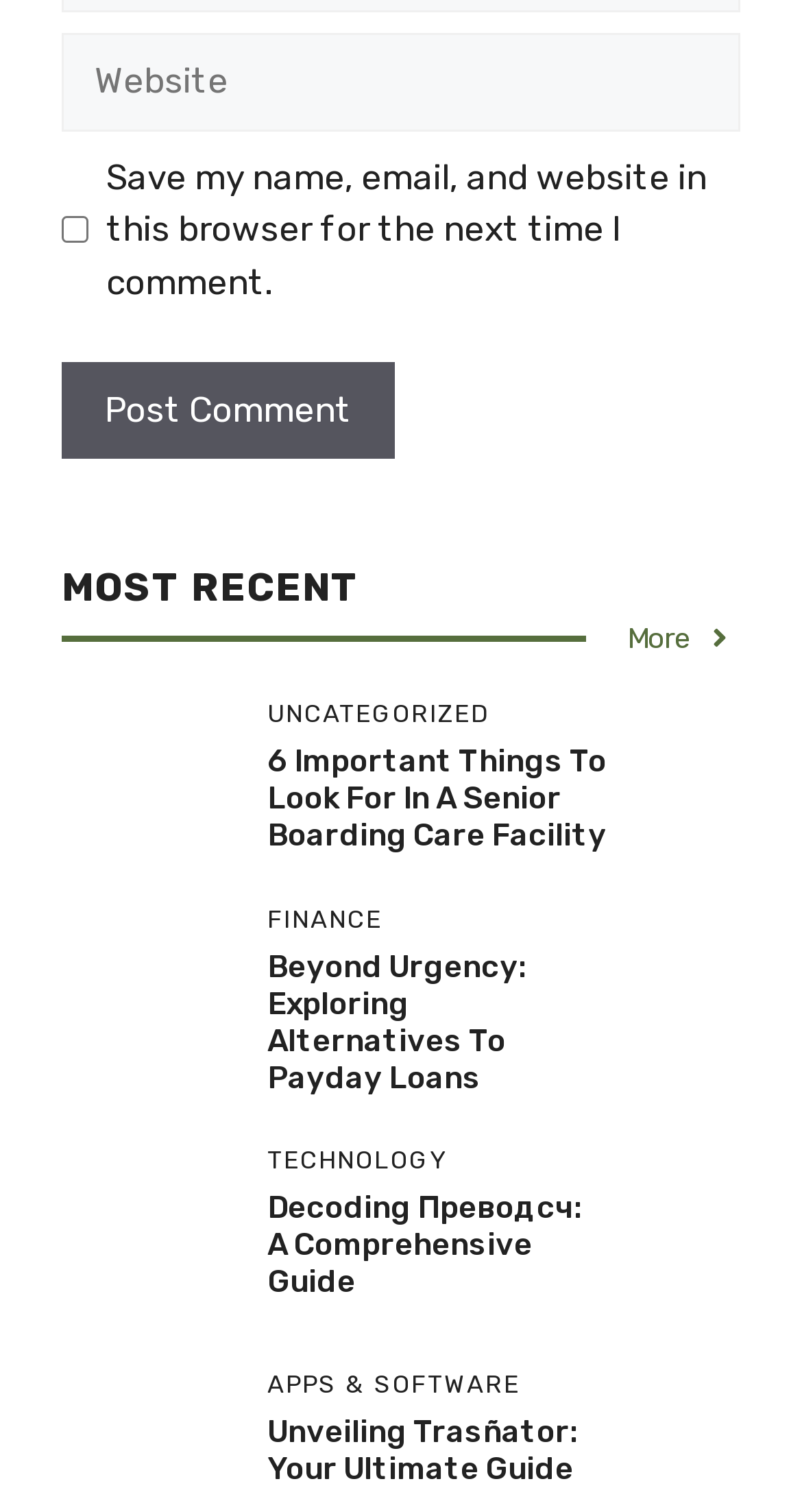Please find the bounding box coordinates of the section that needs to be clicked to achieve this instruction: "Explore uncategorized articles".

[0.333, 0.464, 0.756, 0.481]